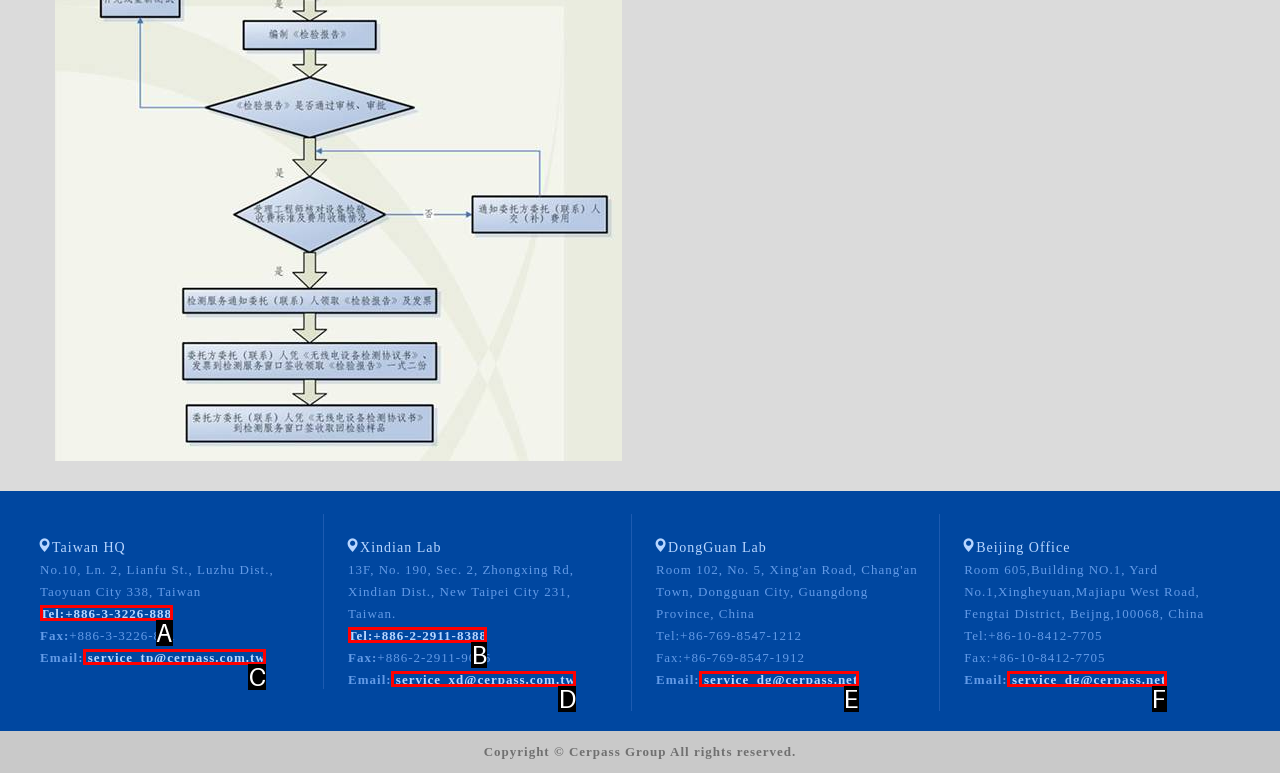Identify the option that corresponds to the given description: service_tp@cerpass.com.tw. Reply with the letter of the chosen option directly.

C